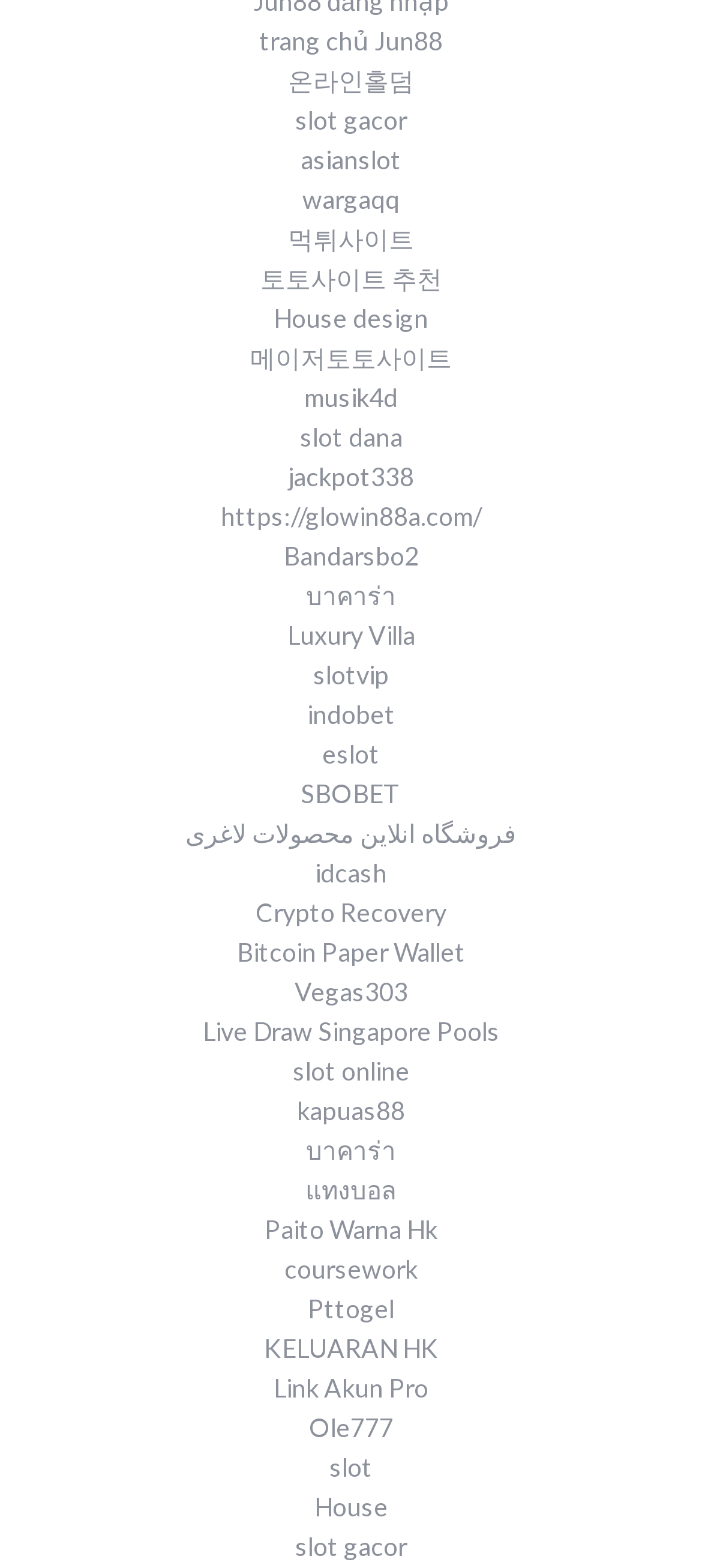Locate the bounding box coordinates of the area where you should click to accomplish the instruction: "check asianslot".

[0.428, 0.092, 0.572, 0.111]